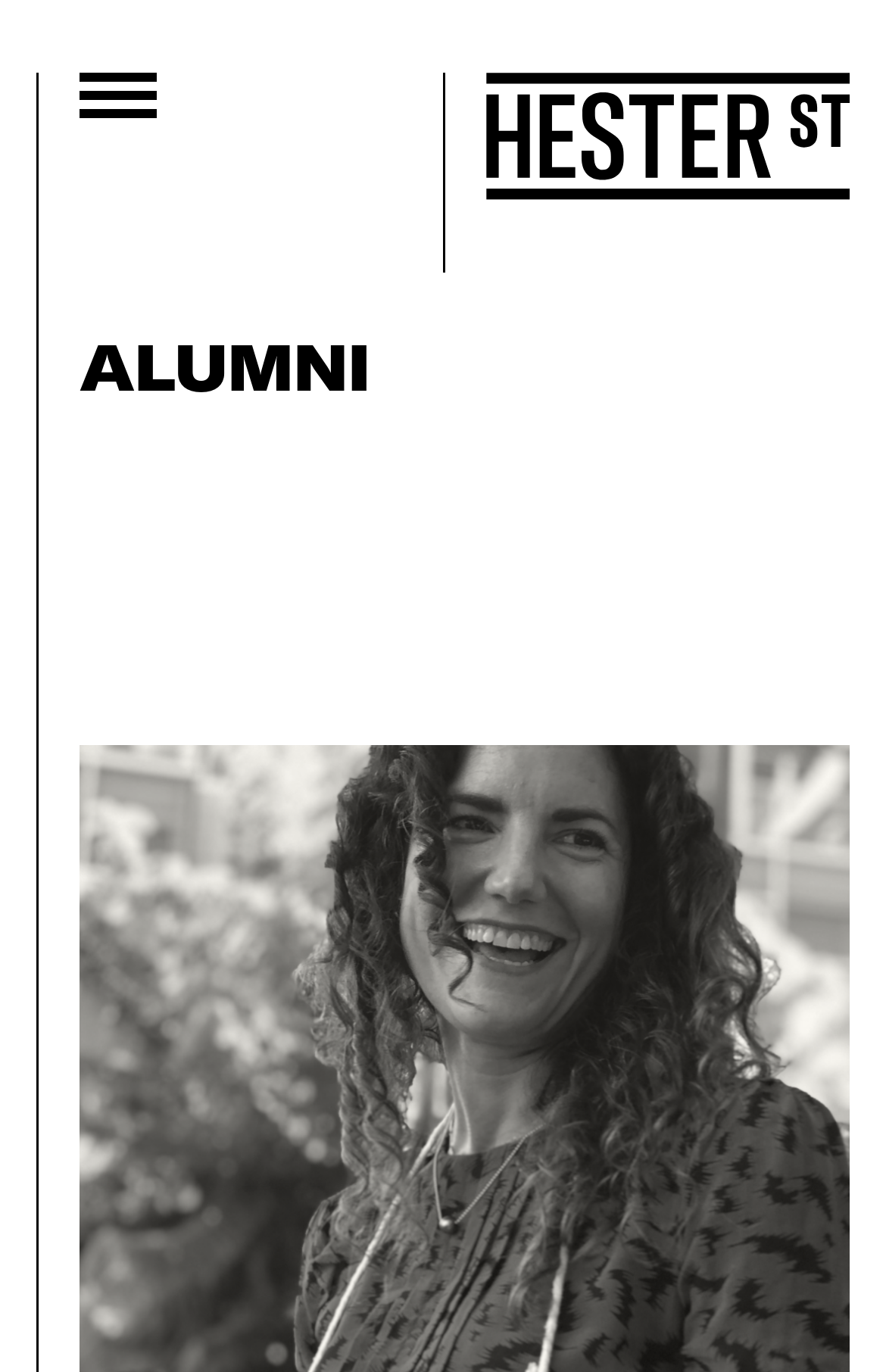Is there an image on the webpage?
Answer the question based on the image using a single word or a brief phrase.

Yes